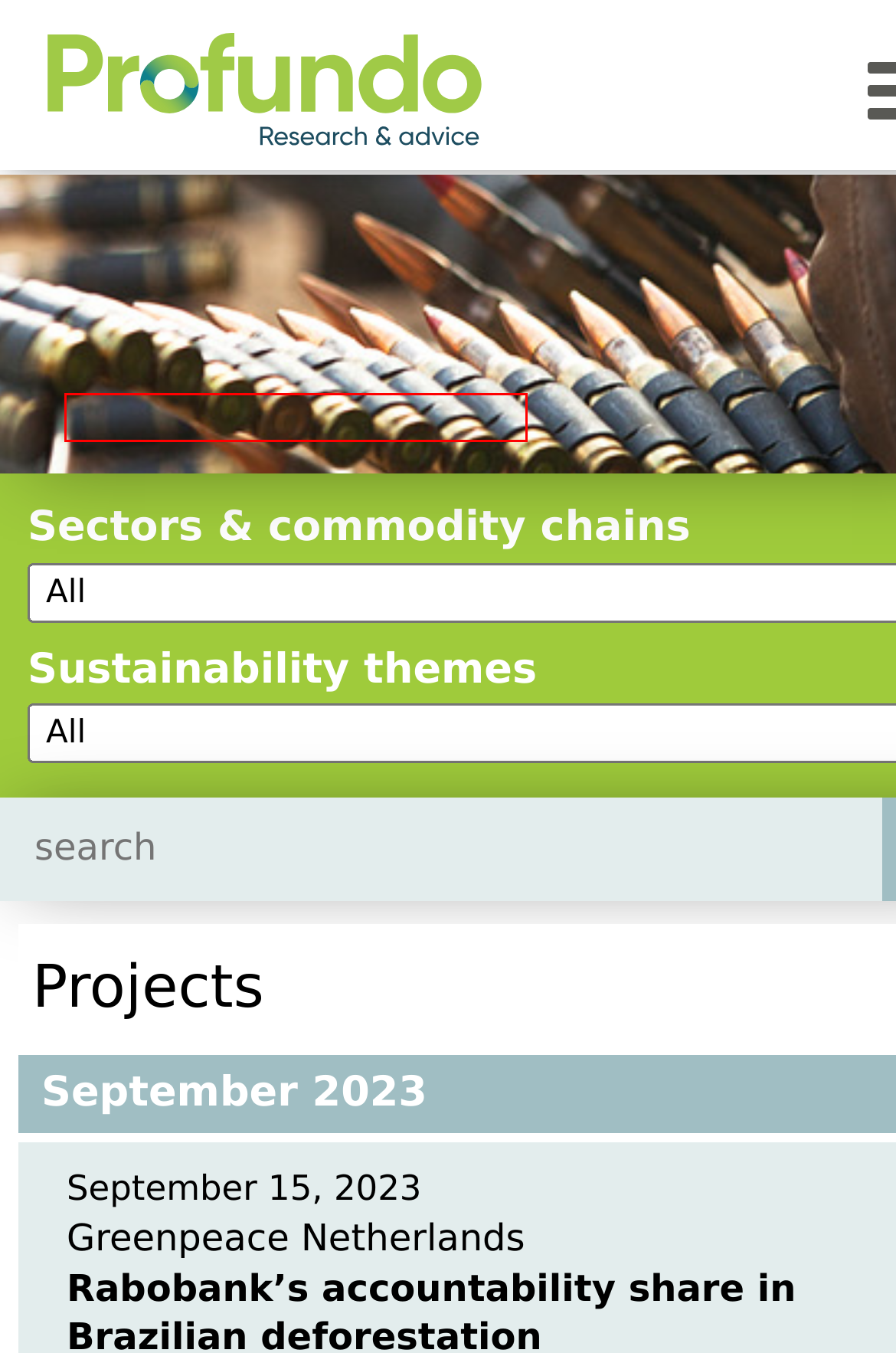You have a screenshot of a webpage where a red bounding box highlights a specific UI element. Identify the description that best matches the resulting webpage after the highlighted element is clicked. The choices are:
A. Sustainability research and advice | Profundo: exposure
B. Sustainability research and advice | Profundo: clients
C. Sustainability research and advice | Profundo: expert views
D. Sustainability research and advice | Profundo: services
E. Sustainability research and advice | Profundo: agenda
F. Greenpeace: Rabobank verantwoordelijk voor miljardenschade aan Braziliaanse natuur
G. Sustainability research and advice | Profundo: annual reports
H. Sustainability research and advice | Profundo: newsletters

B